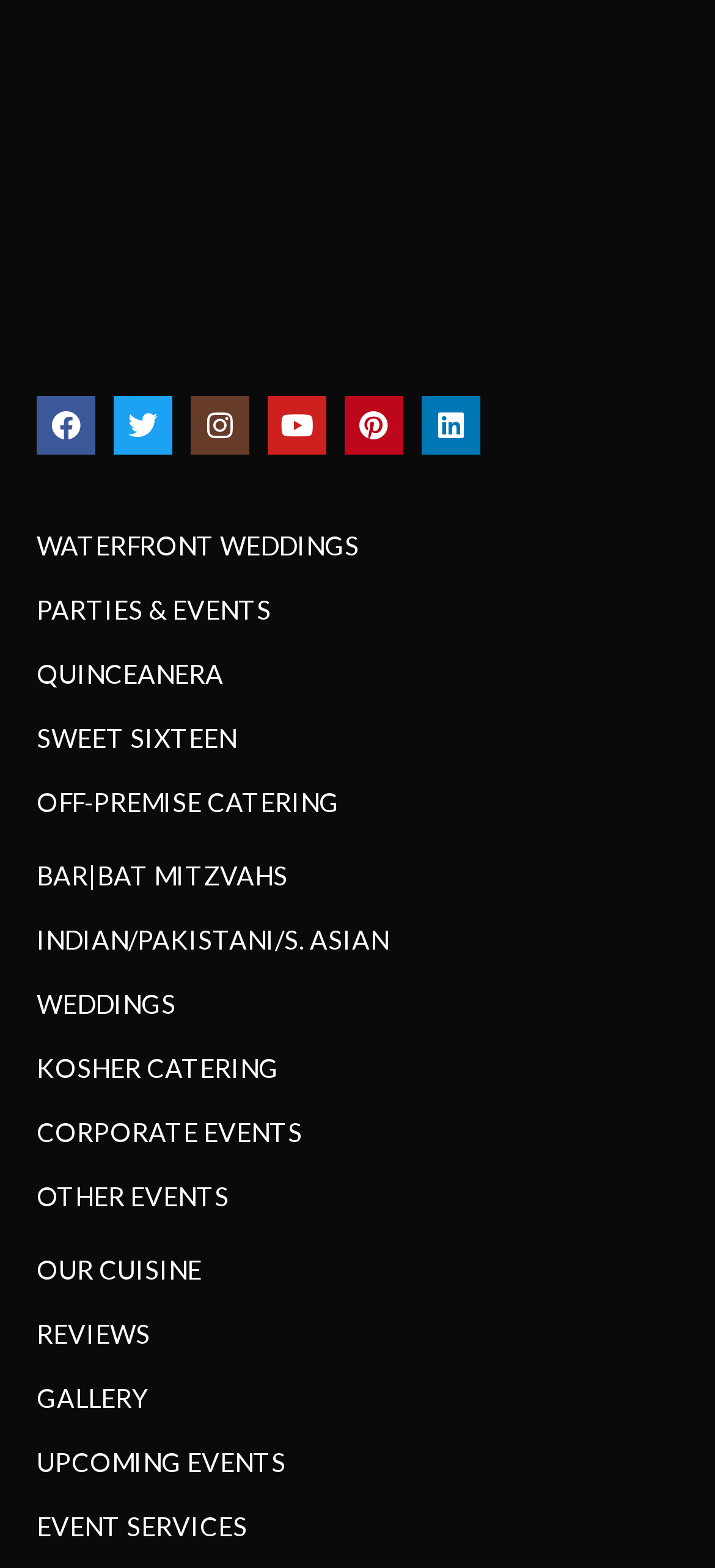Respond to the question below with a single word or phrase: What is the last link on the webpage?

Event Services